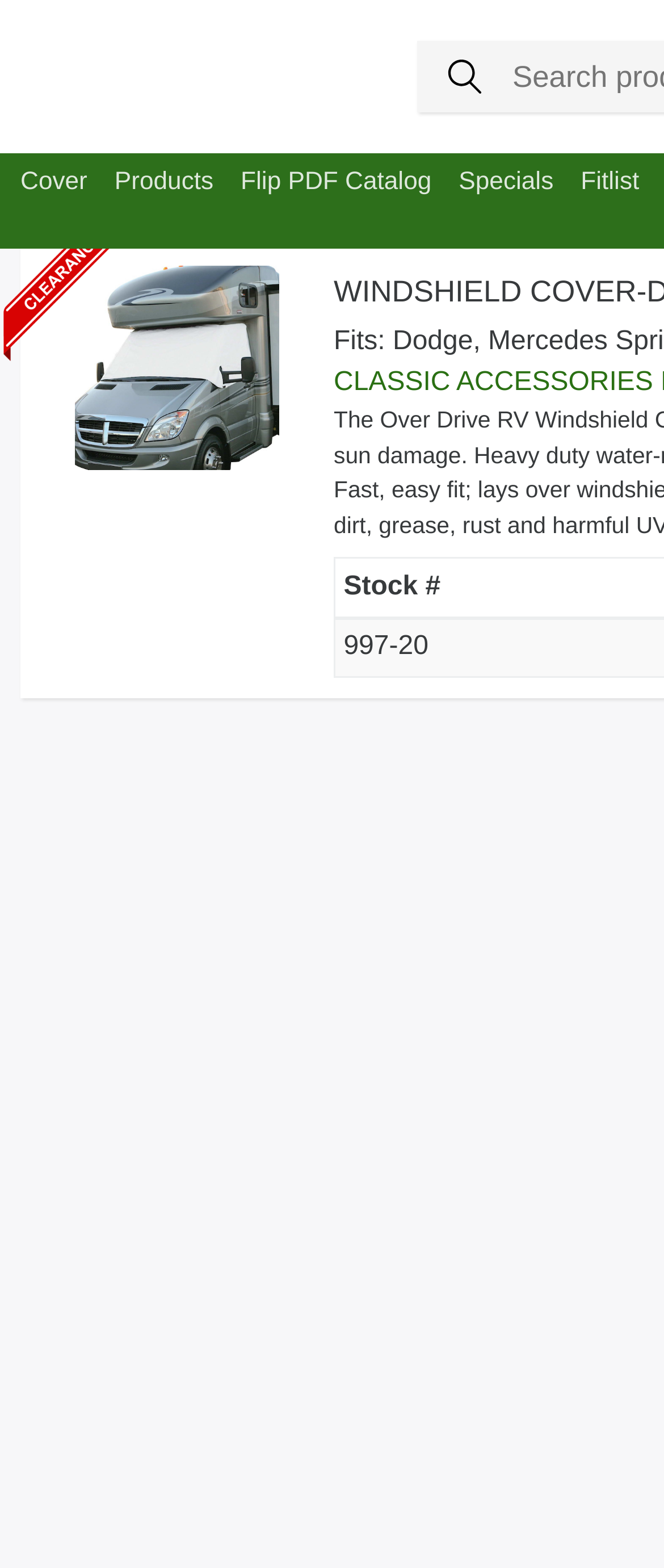How many links are there on the top?
Refer to the screenshot and respond with a concise word or phrase.

5